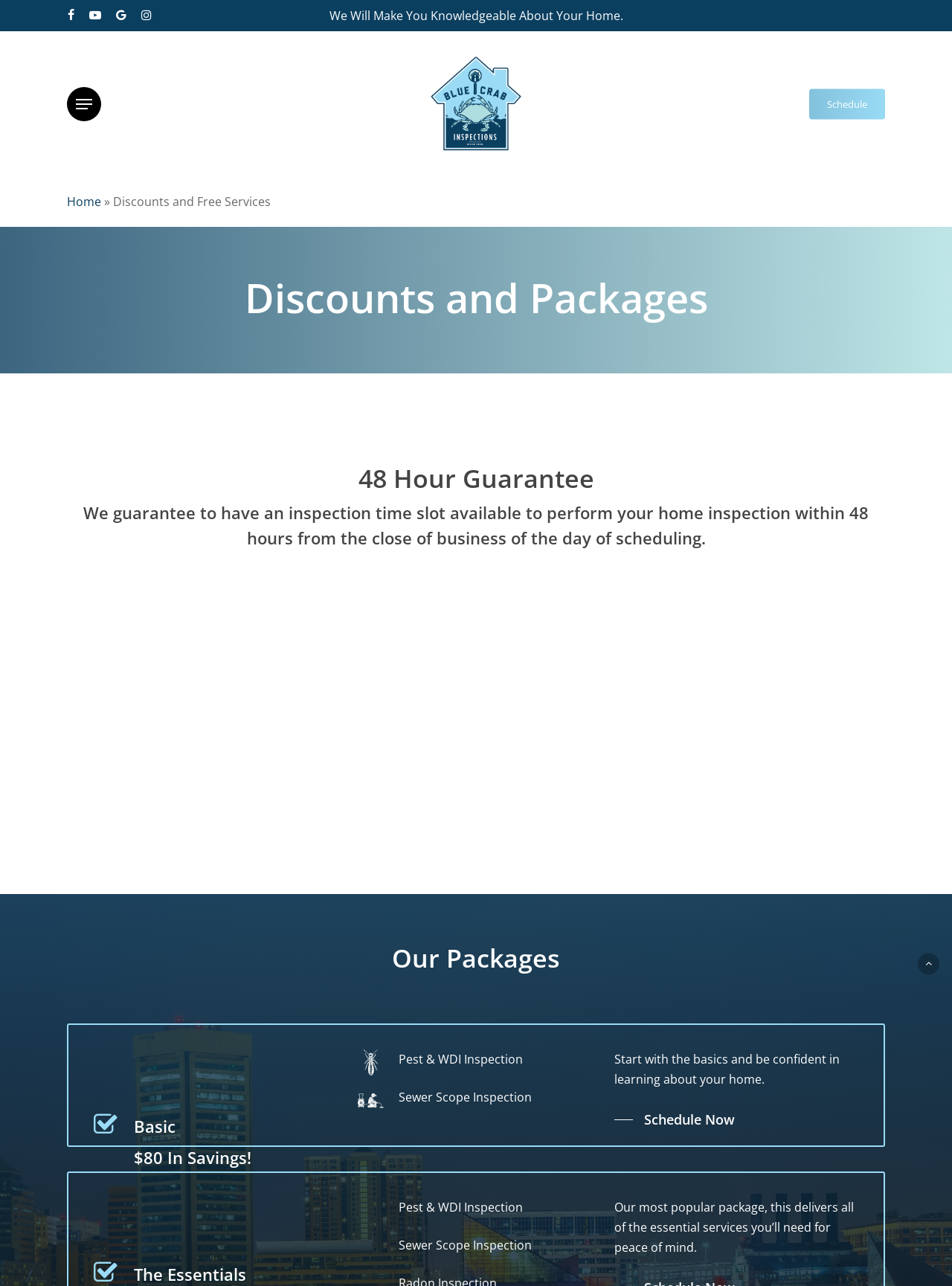Determine the coordinates of the bounding box that should be clicked to complete the instruction: "Click on the Schedule button". The coordinates should be represented by four float numbers between 0 and 1: [left, top, right, bottom].

[0.85, 0.07, 0.93, 0.092]